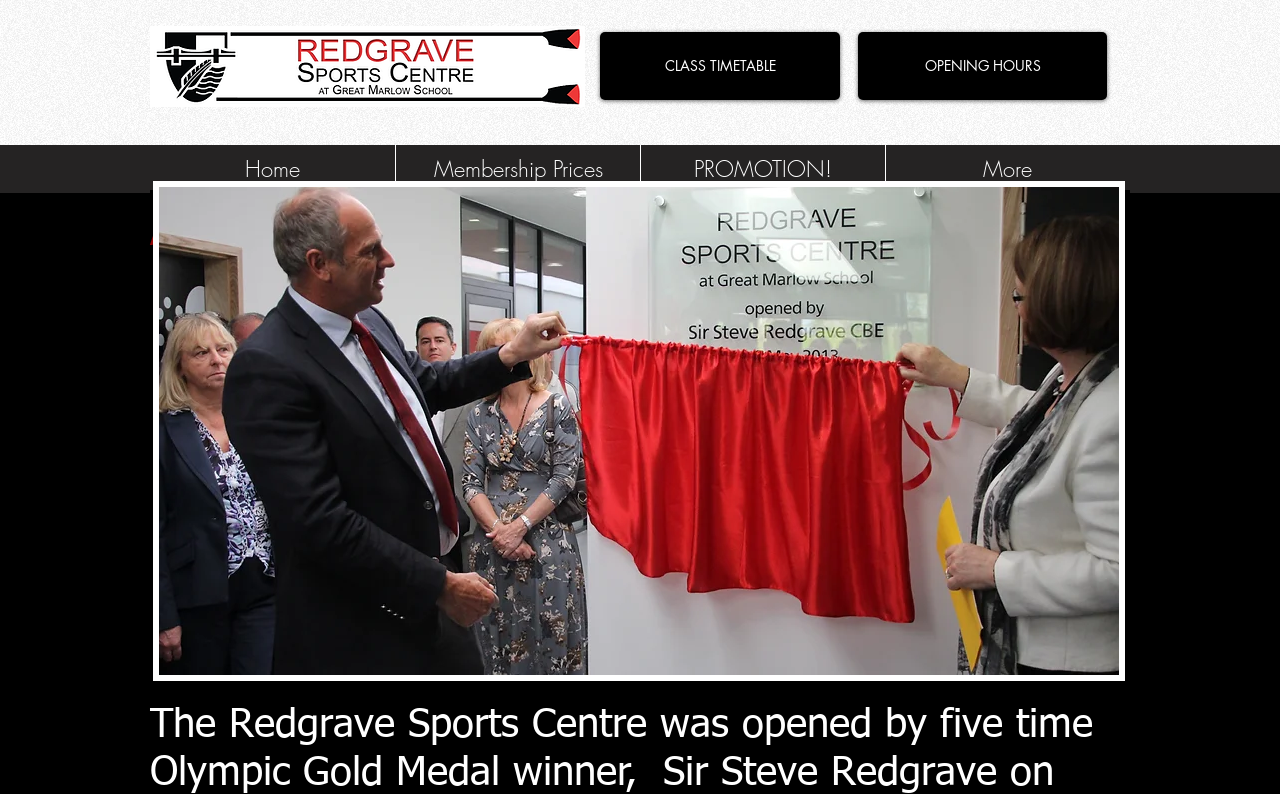Provide the bounding box coordinates of the HTML element this sentence describes: "PROMOTION!".

[0.501, 0.183, 0.691, 0.244]